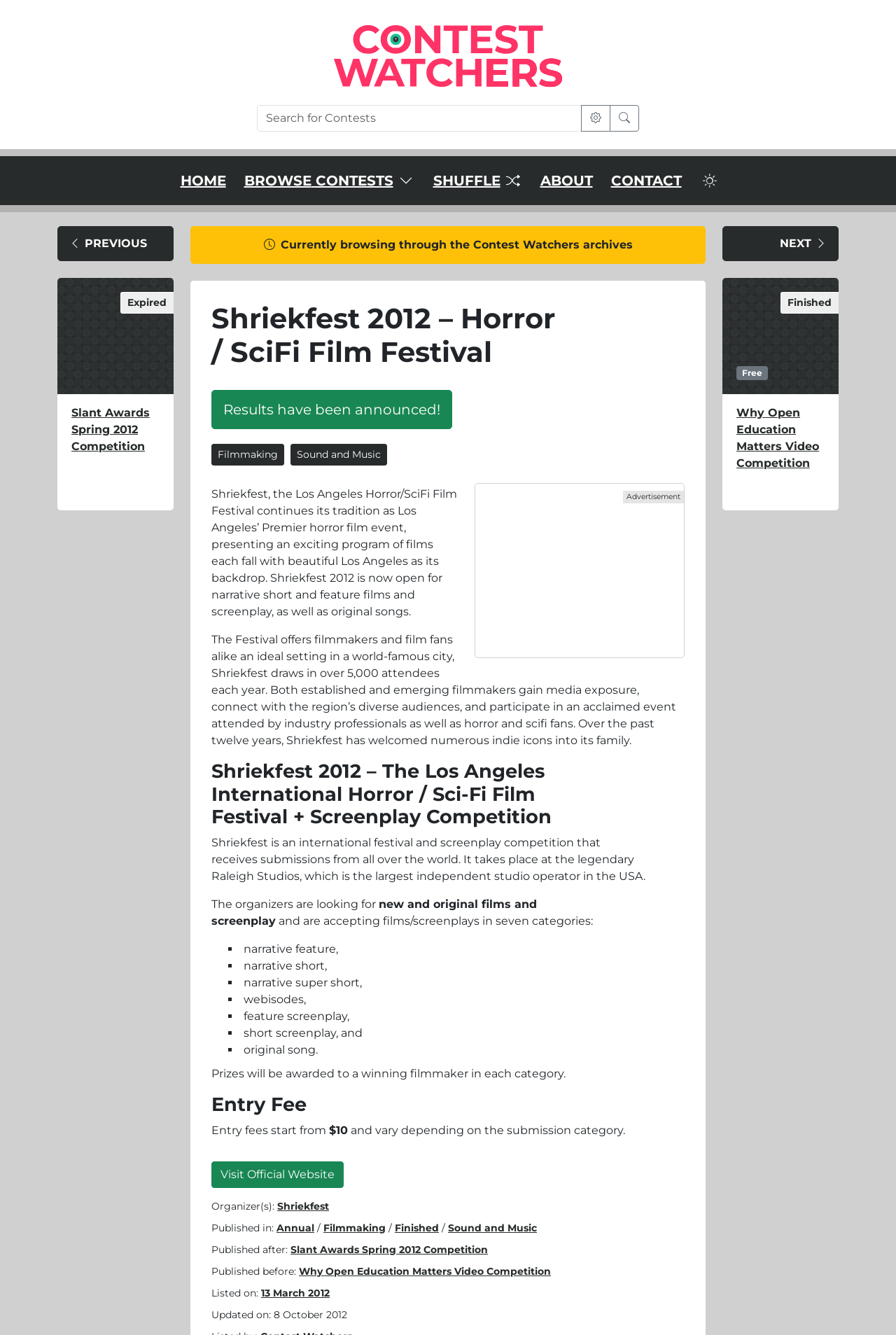Respond with a single word or phrase:
What is the location of the Shriekfest film festival?

Raleigh Studios